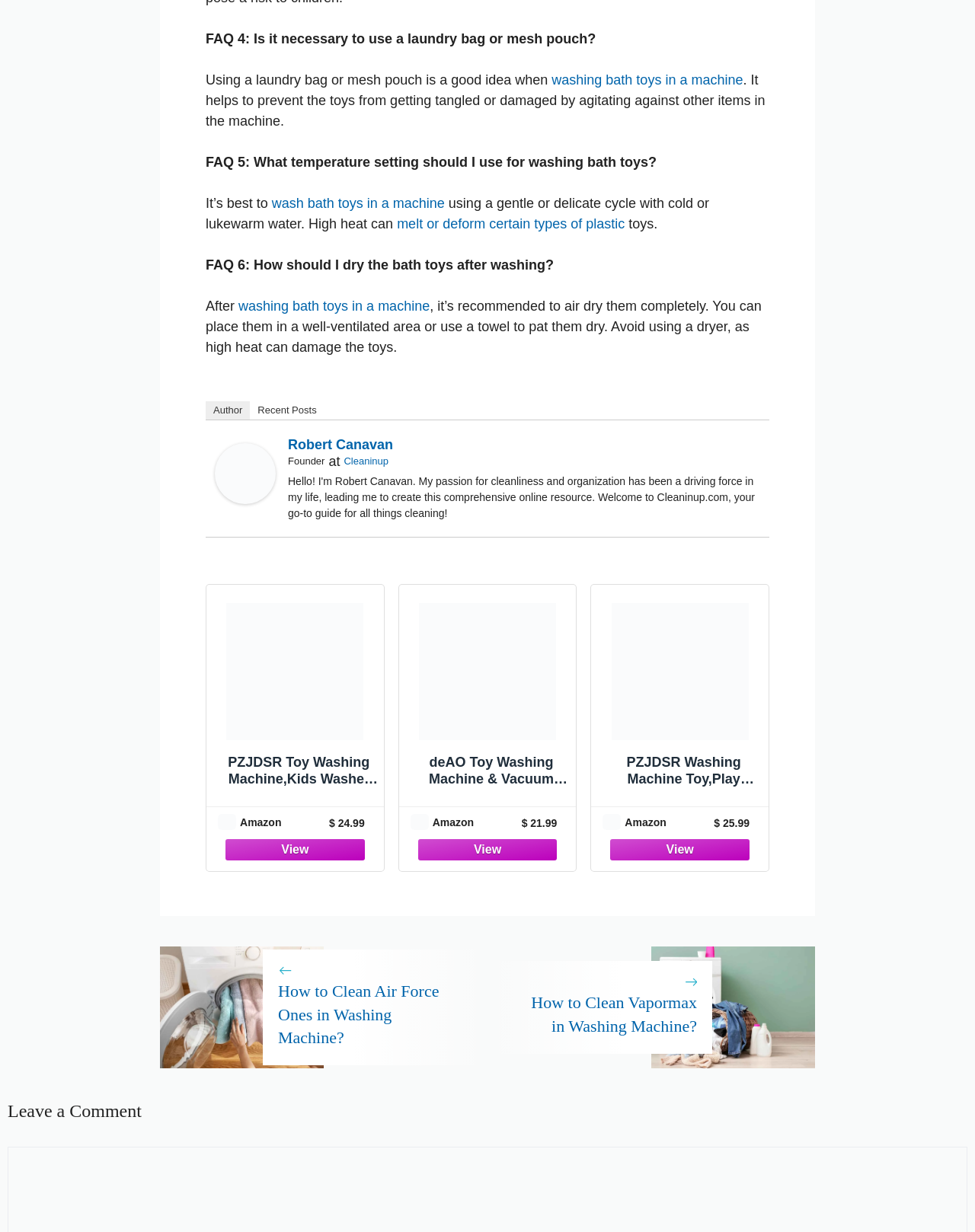Respond with a single word or phrase to the following question: How should bath toys be dried after washing?

Air dry